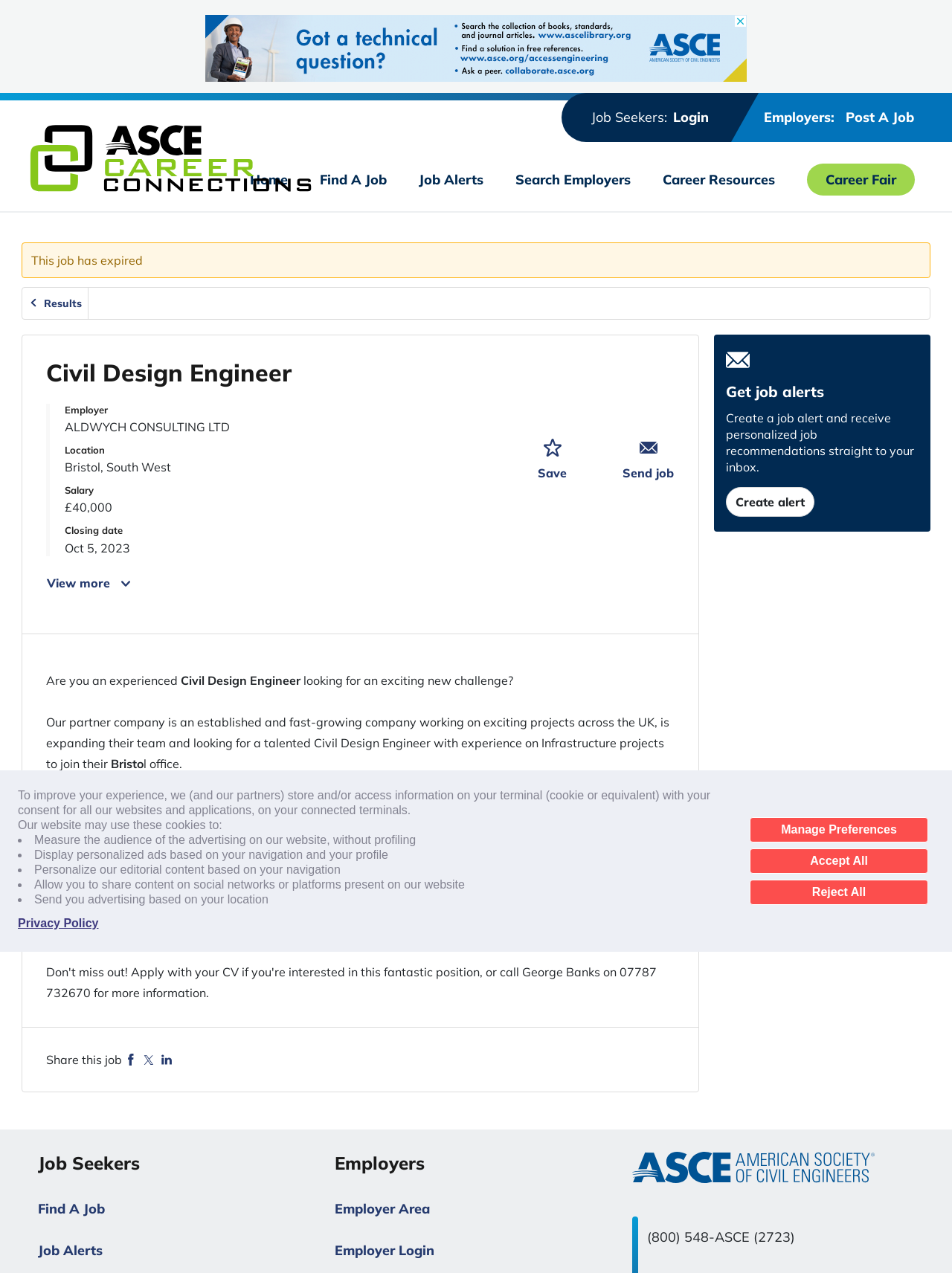Please identify the bounding box coordinates of the region to click in order to complete the given instruction: "Click the 'Send job' link". The coordinates should be four float numbers between 0 and 1, i.e., [left, top, right, bottom].

[0.653, 0.336, 0.709, 0.386]